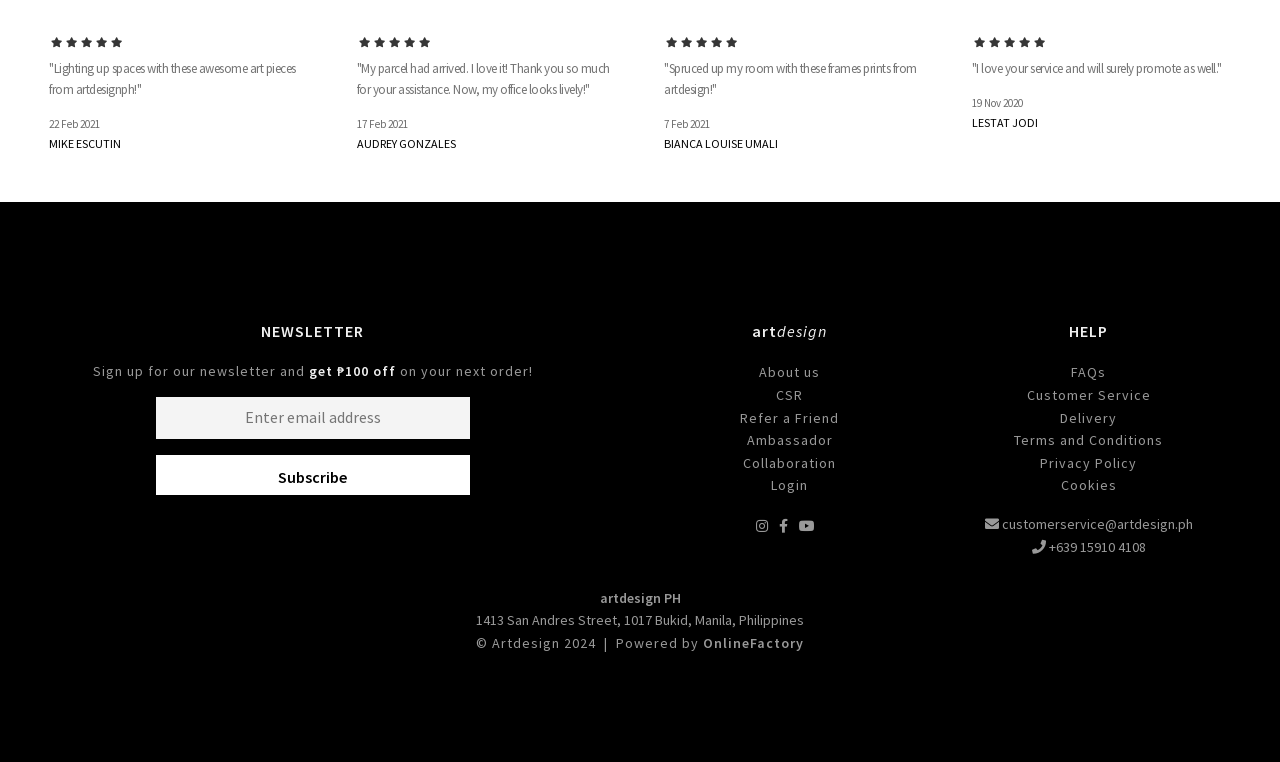What is the benefit of signing up for the newsletter?
Using the information presented in the image, please offer a detailed response to the question.

The benefit of signing up for the newsletter can be found in the section where it says 'Sign up for our newsletter and get ₱100 off on your next order!'.